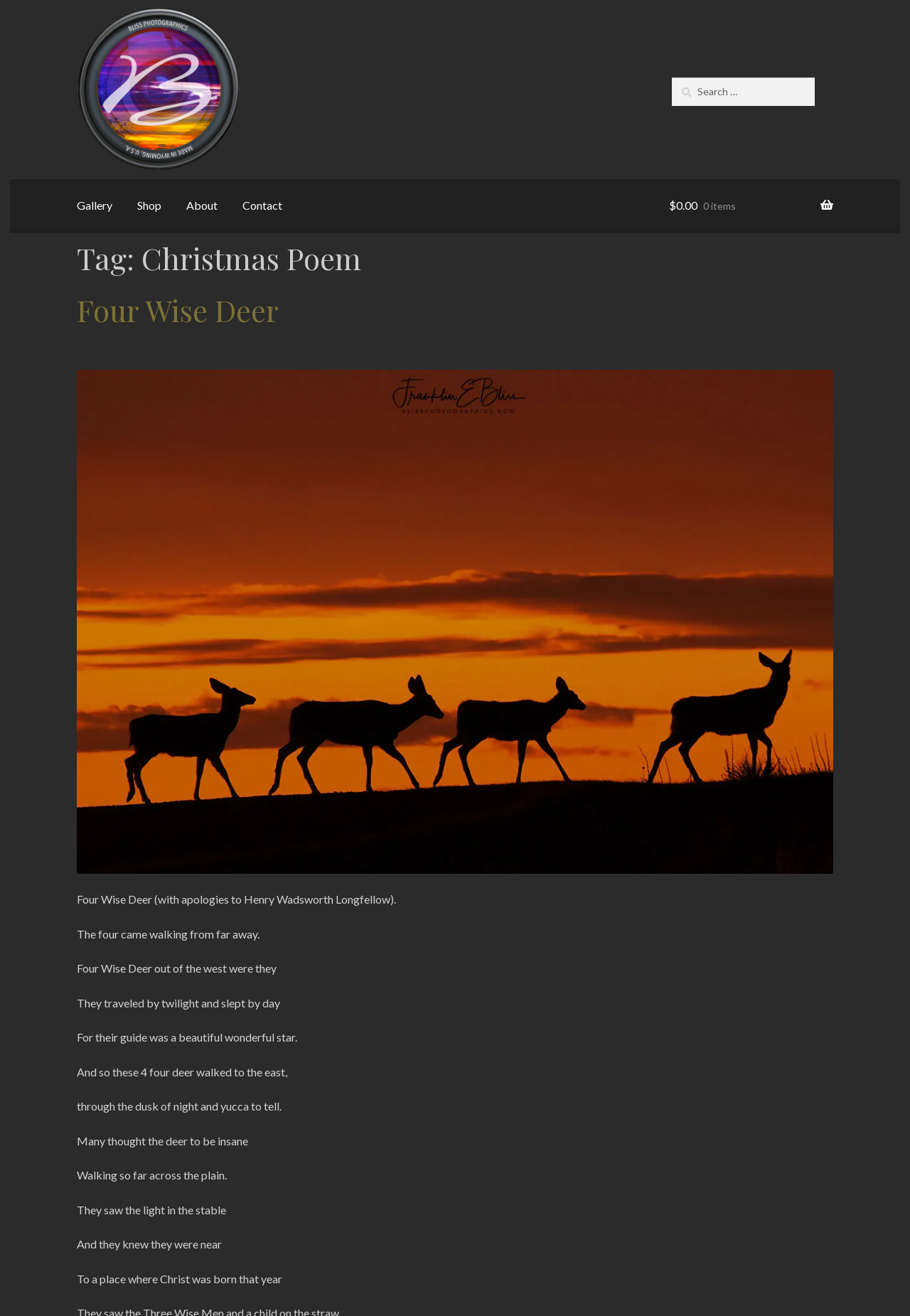Given the description: "Privacy Policy", determine the bounding box coordinates of the UI element. The coordinates should be formatted as four float numbers between 0 and 1, [left, top, right, bottom].

None